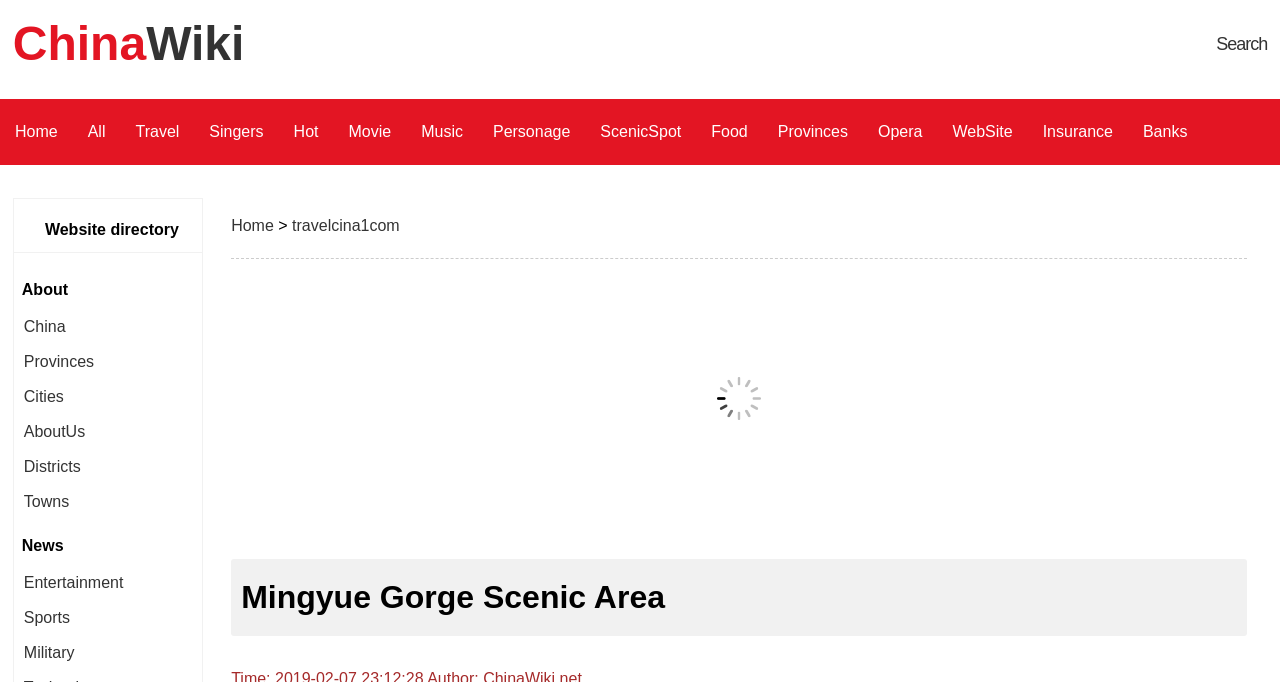Pinpoint the bounding box coordinates for the area that should be clicked to perform the following instruction: "check AboutUs page".

[0.019, 0.62, 0.067, 0.645]